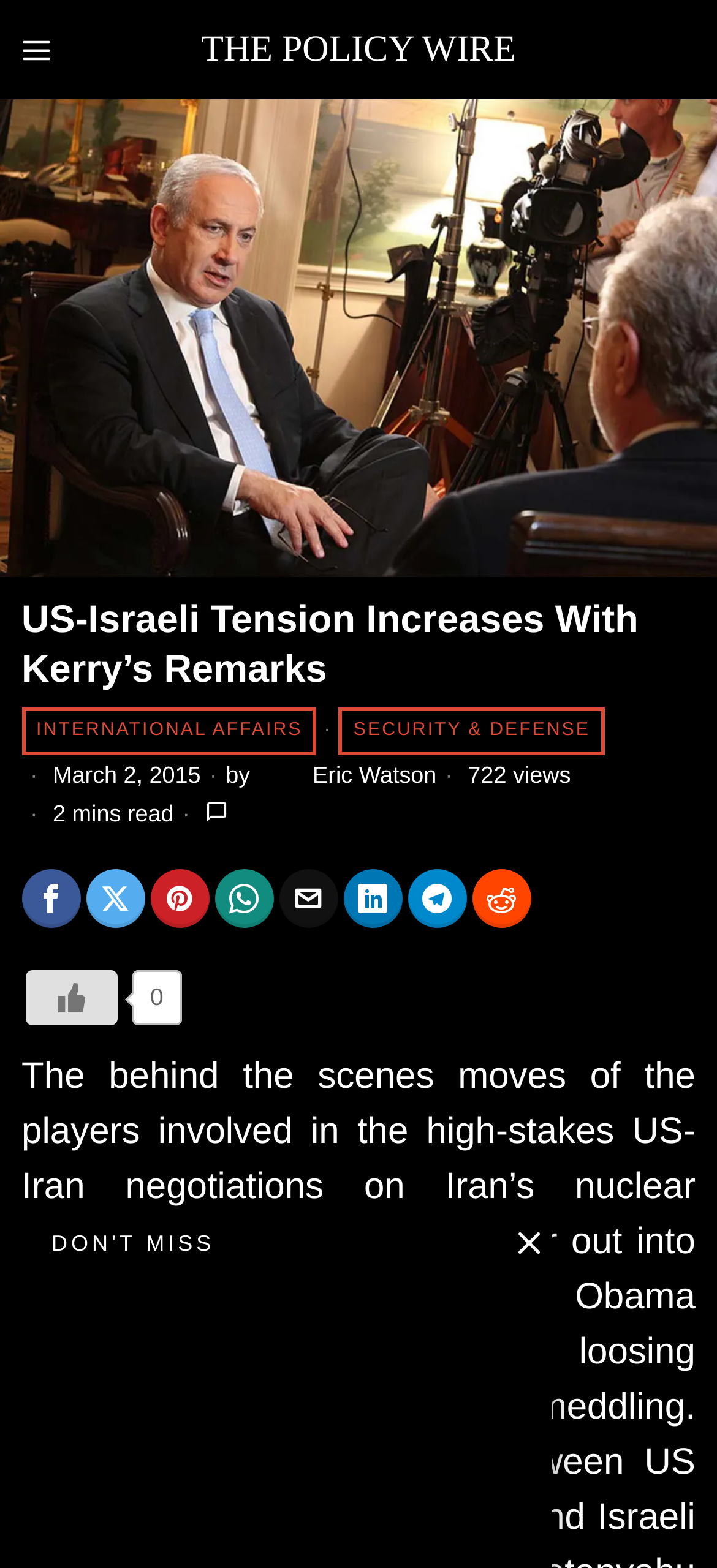Who is the author of the article?
Please answer the question with as much detail and depth as you can.

I found the author's name by looking at the link 'Eric Watson' which is located next to the 'by' text and below the main heading.